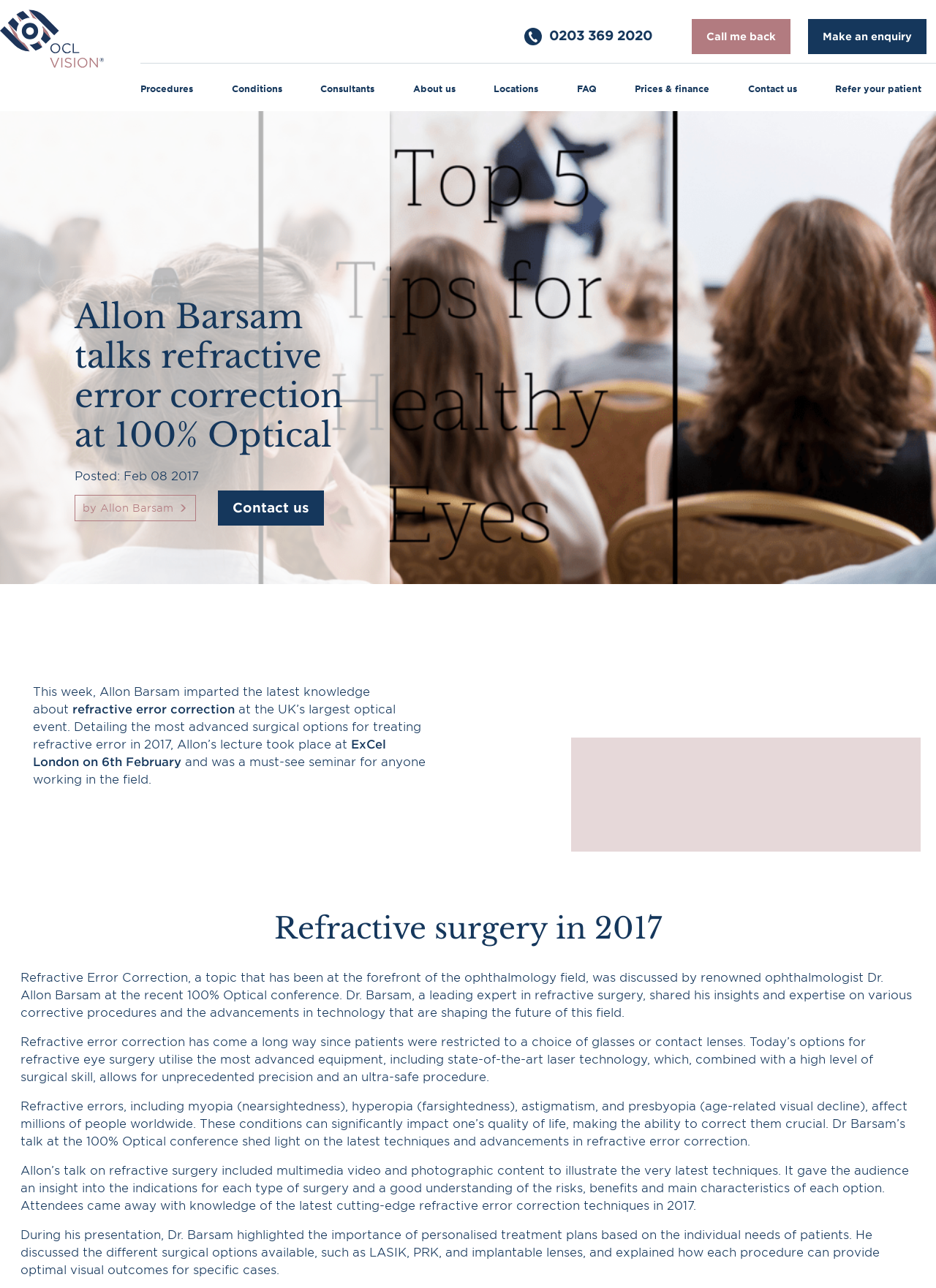Specify the bounding box coordinates for the region that must be clicked to perform the given instruction: "View the 'Procedures' page".

[0.15, 0.063, 0.206, 0.075]